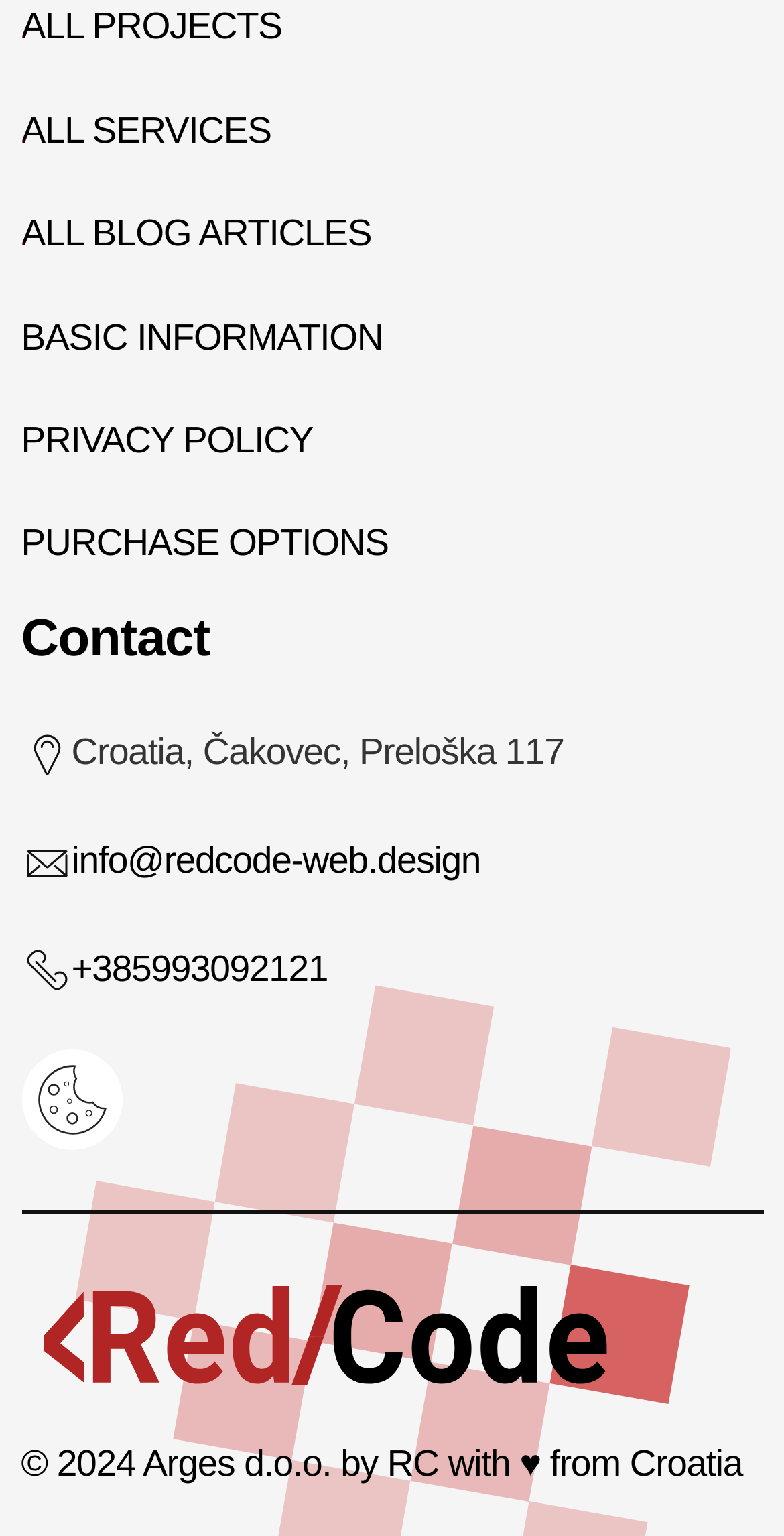Please find the bounding box coordinates of the element that must be clicked to perform the given instruction: "Contact us through info@redcode-web.design". The coordinates should be four float numbers from 0 to 1, i.e., [left, top, right, bottom].

[0.091, 0.542, 0.613, 0.578]